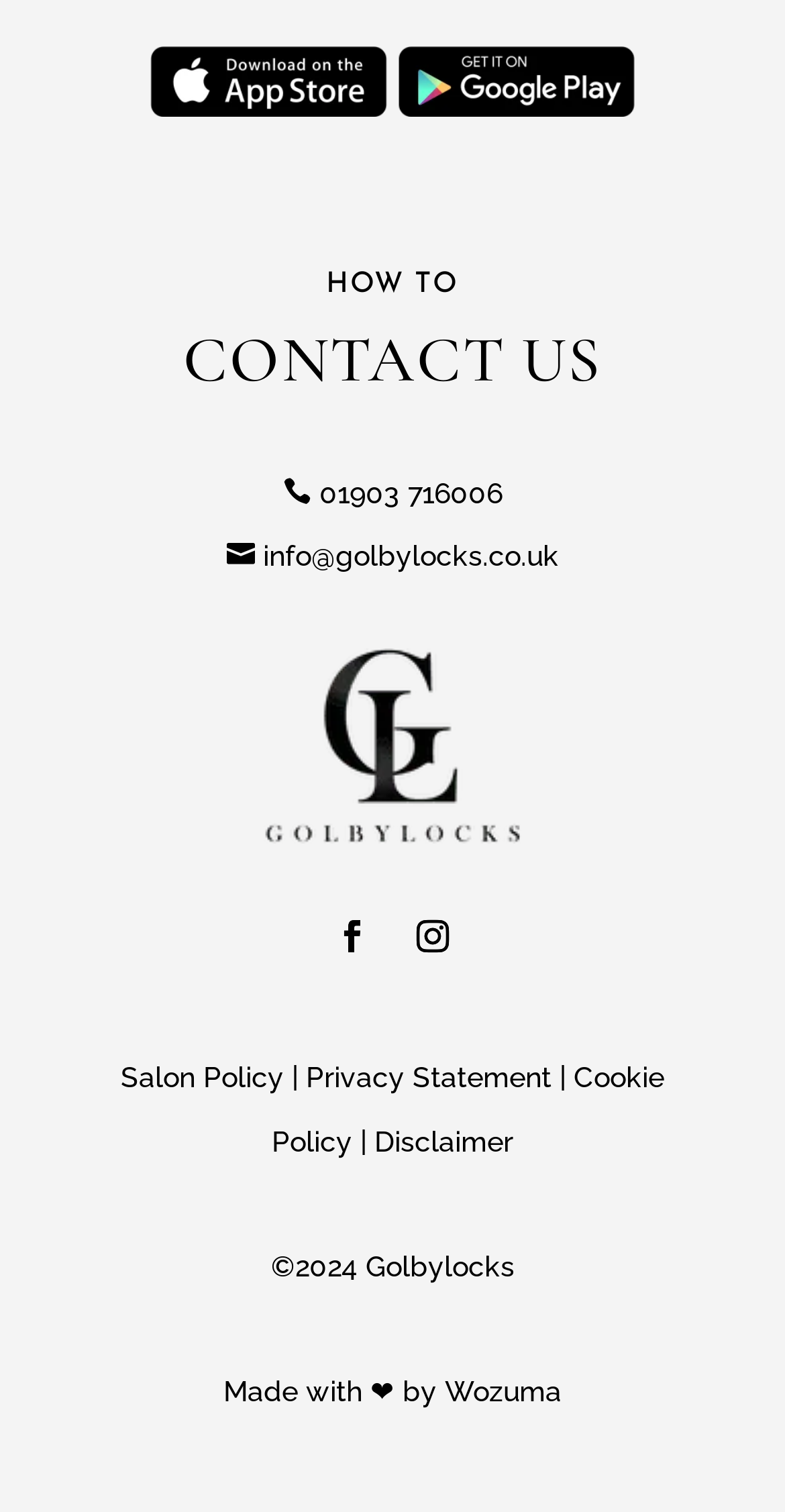Provide the bounding box coordinates for the area that should be clicked to complete the instruction: "send an email to info@golbylocks.co.uk".

[0.324, 0.865, 0.712, 0.886]